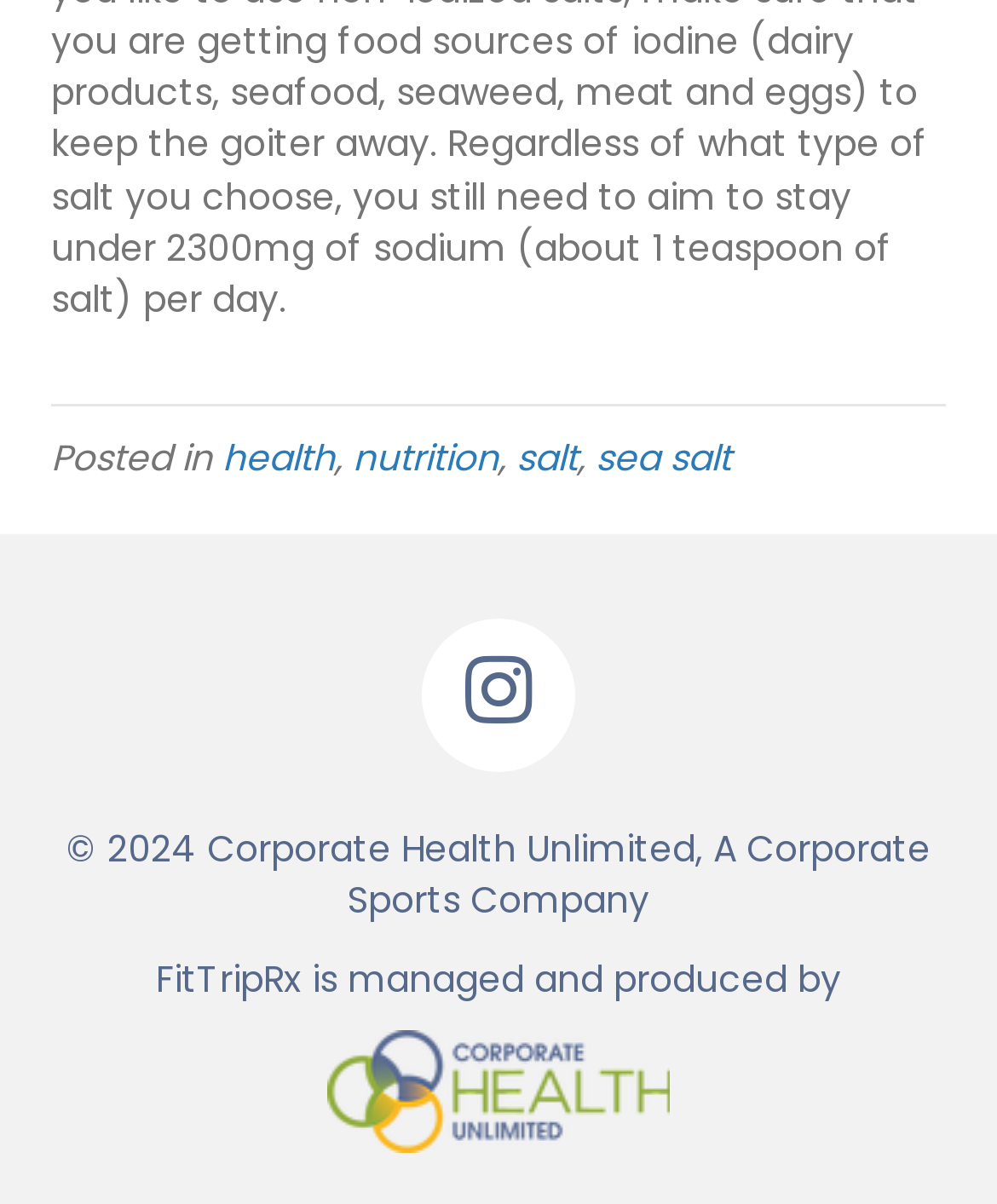Answer the question with a brief word or phrase:
What social media platform is linked?

Instagram